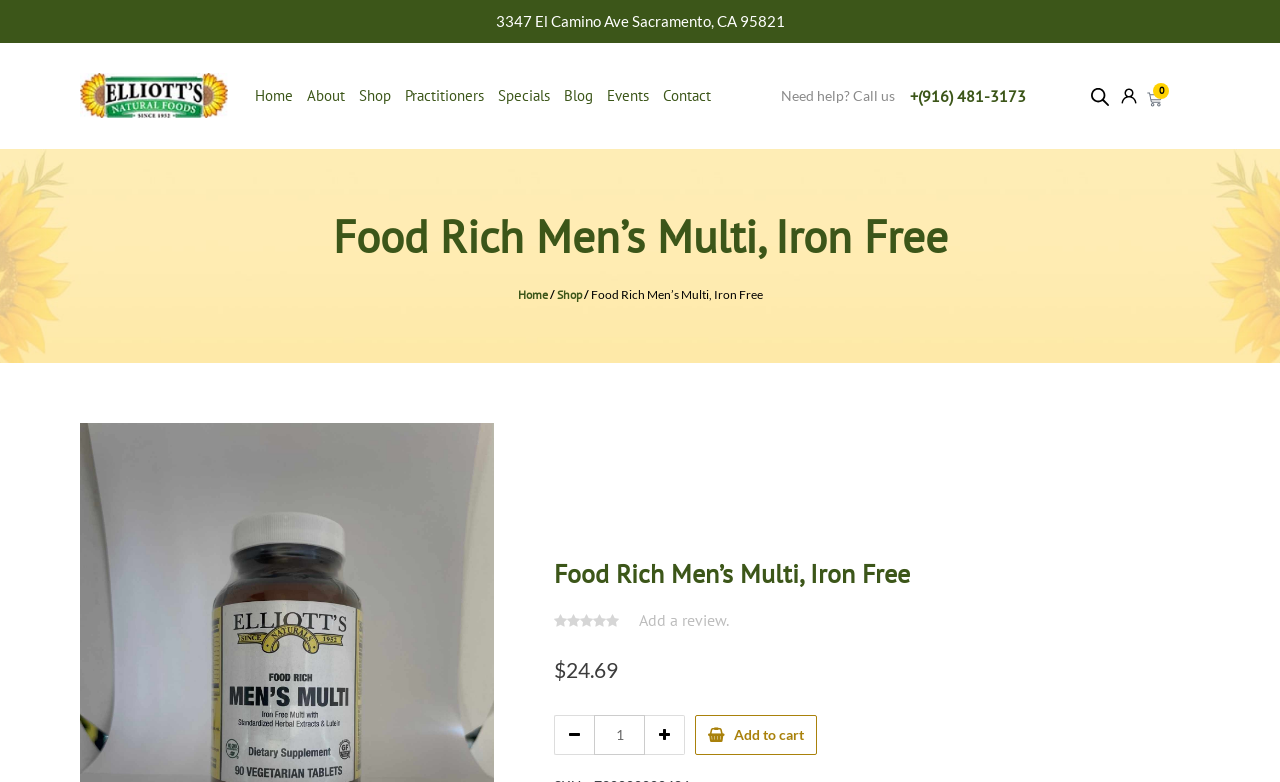Determine the bounding box coordinates of the element's region needed to click to follow the instruction: "Call the phone number". Provide these coordinates as four float numbers between 0 and 1, formatted as [left, top, right, bottom].

[0.711, 0.112, 0.801, 0.132]